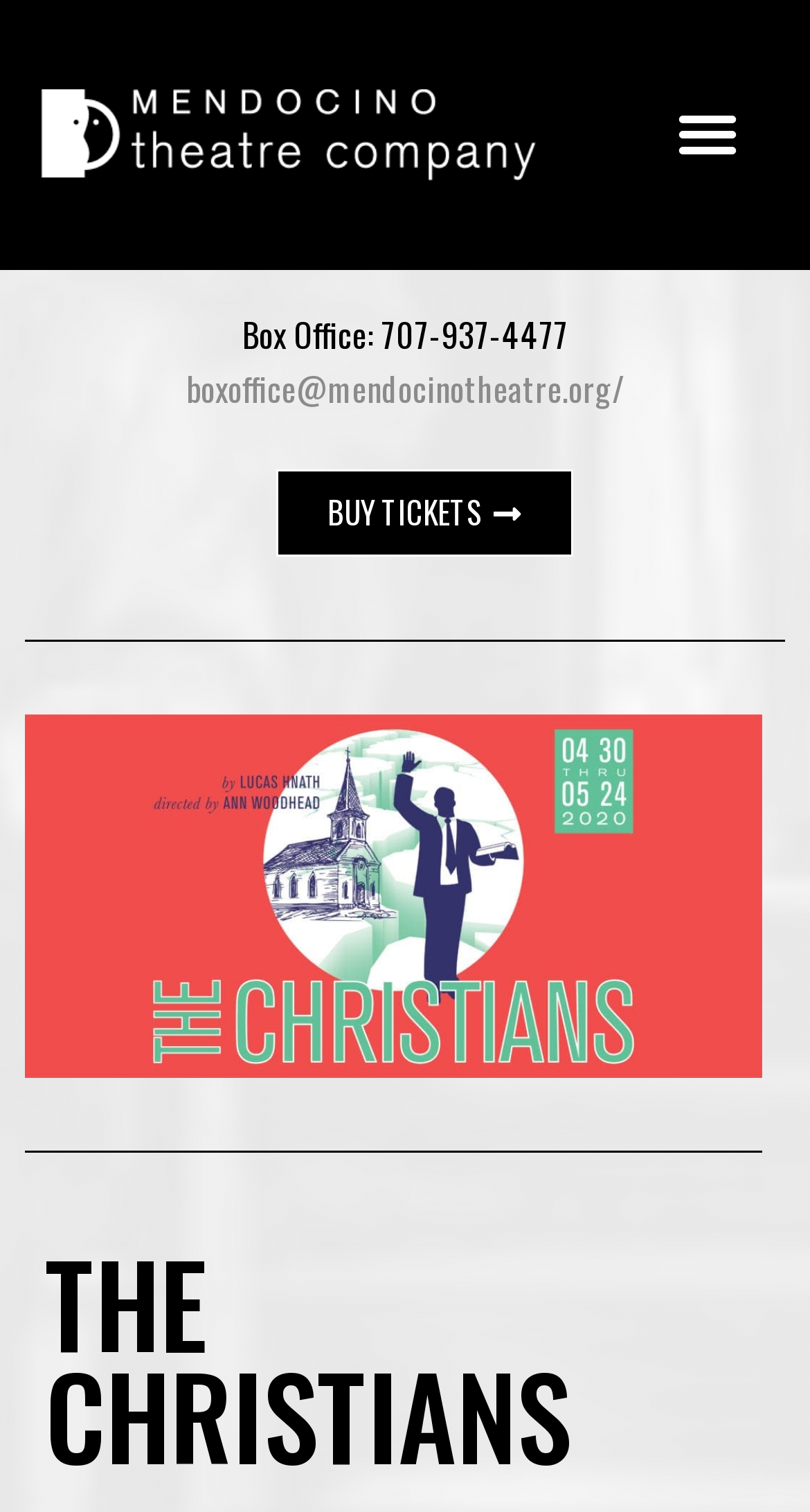Using the information shown in the image, answer the question with as much detail as possible: What is the phone number for the box office?

I found the phone number for the box office by looking at the text element that says 'Box Office: 707-937-4477'.